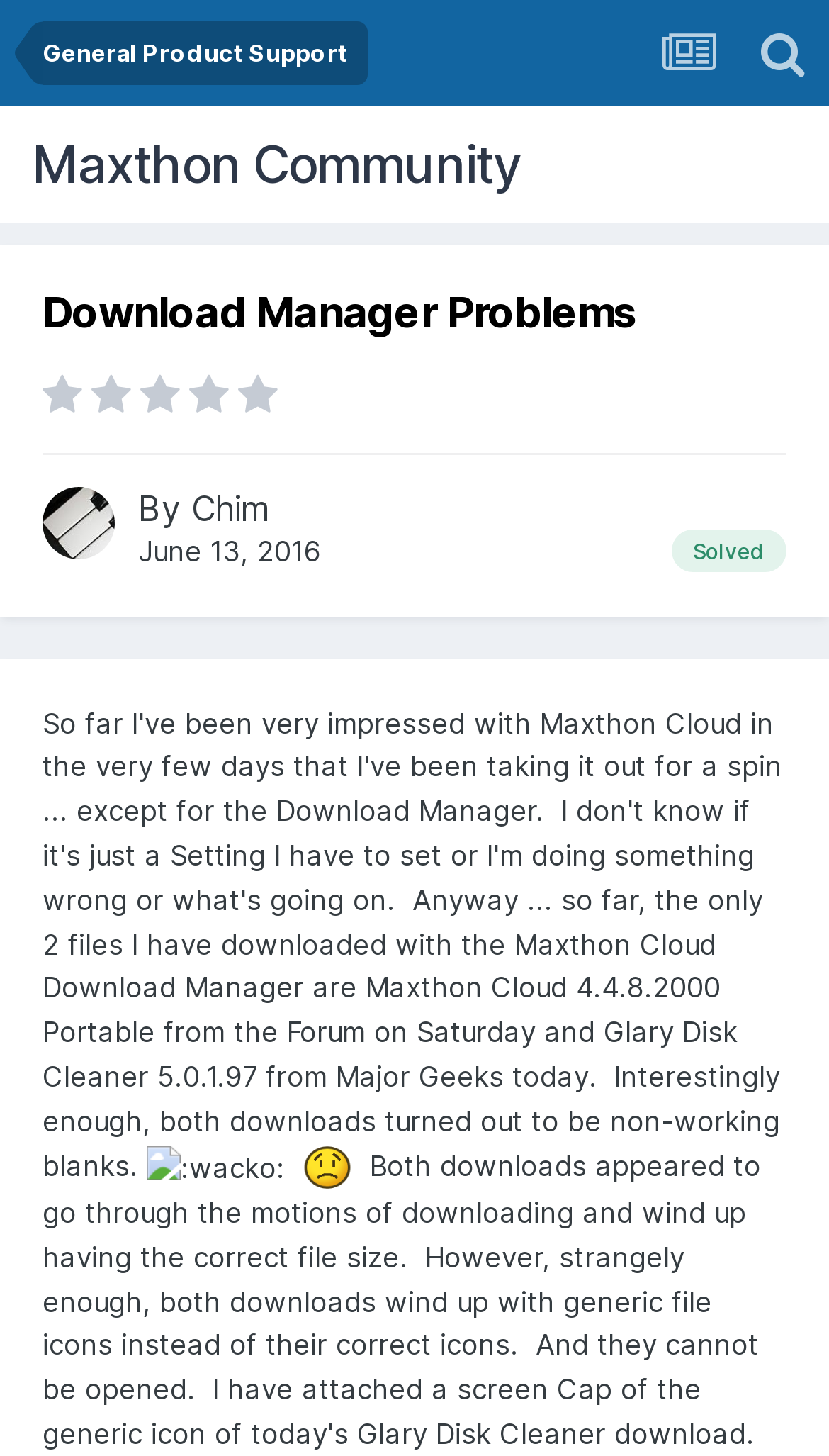Extract the bounding box of the UI element described as: "Posted June 17, 2016".

[0.085, 0.054, 0.426, 0.077]